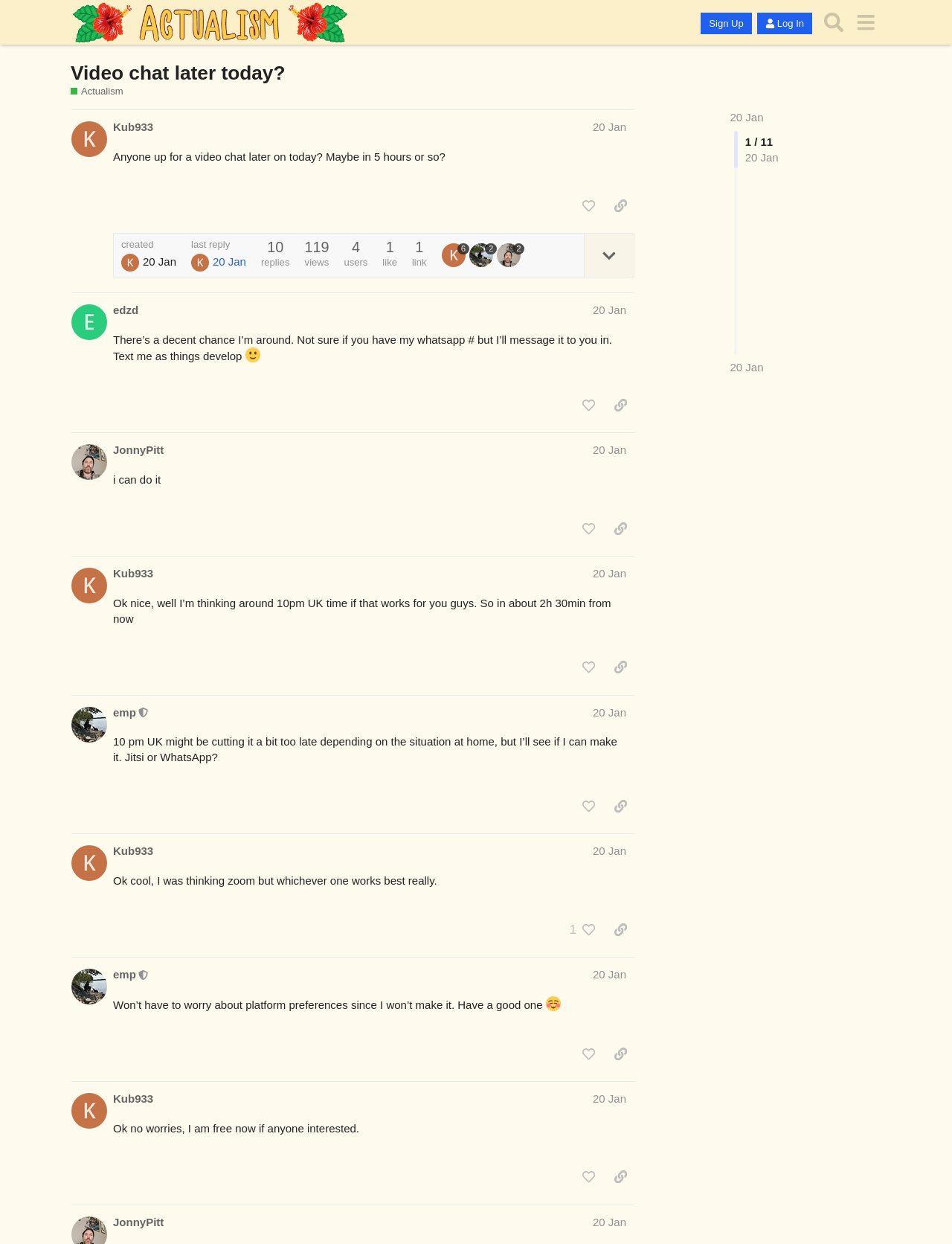Based on the image, provide a detailed and complete answer to the question: 
What is the username of the moderator in post #5?

The username of the moderator in post #5 is 'emp', which can be identified by the heading 'emp This user is a moderator 20 Jan'.